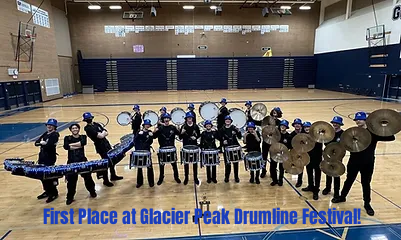Give a one-word or one-phrase response to the question: 
What is the achievement of the drumline ensemble?

First place